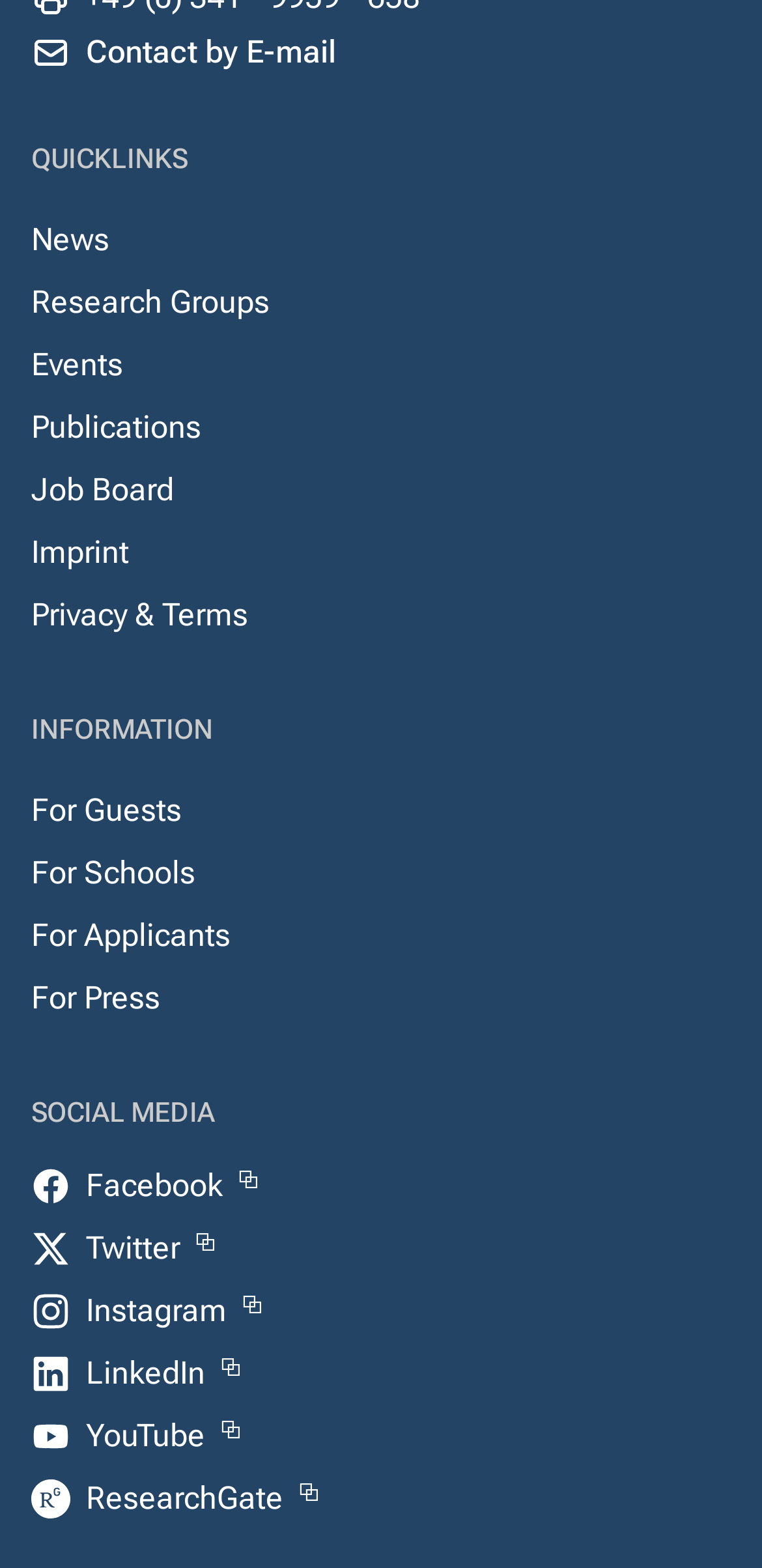Determine the bounding box coordinates of the section to be clicked to follow the instruction: "Open Facebook". The coordinates should be given as four float numbers between 0 and 1, formatted as [left, top, right, bottom].

[0.113, 0.742, 0.341, 0.772]